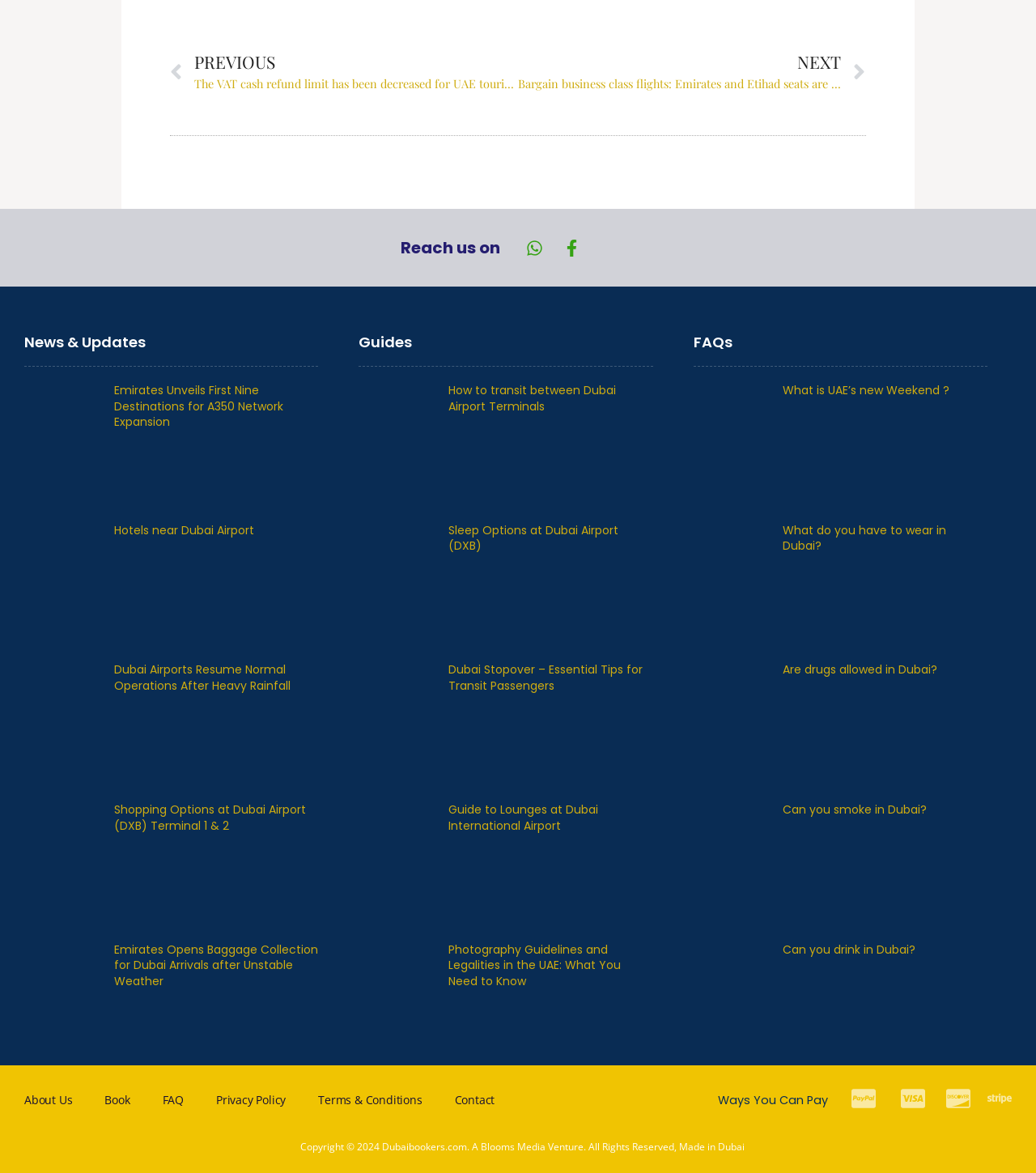How many guides are there?
Please describe in detail the information shown in the image to answer the question.

I counted the number of guides by looking at the 'Guides' section. There are five guides, each with a title and a link, such as 'How to transit between Dubai Airport Terminals' and 'Guide to Lounges at Dubai International Airport'.